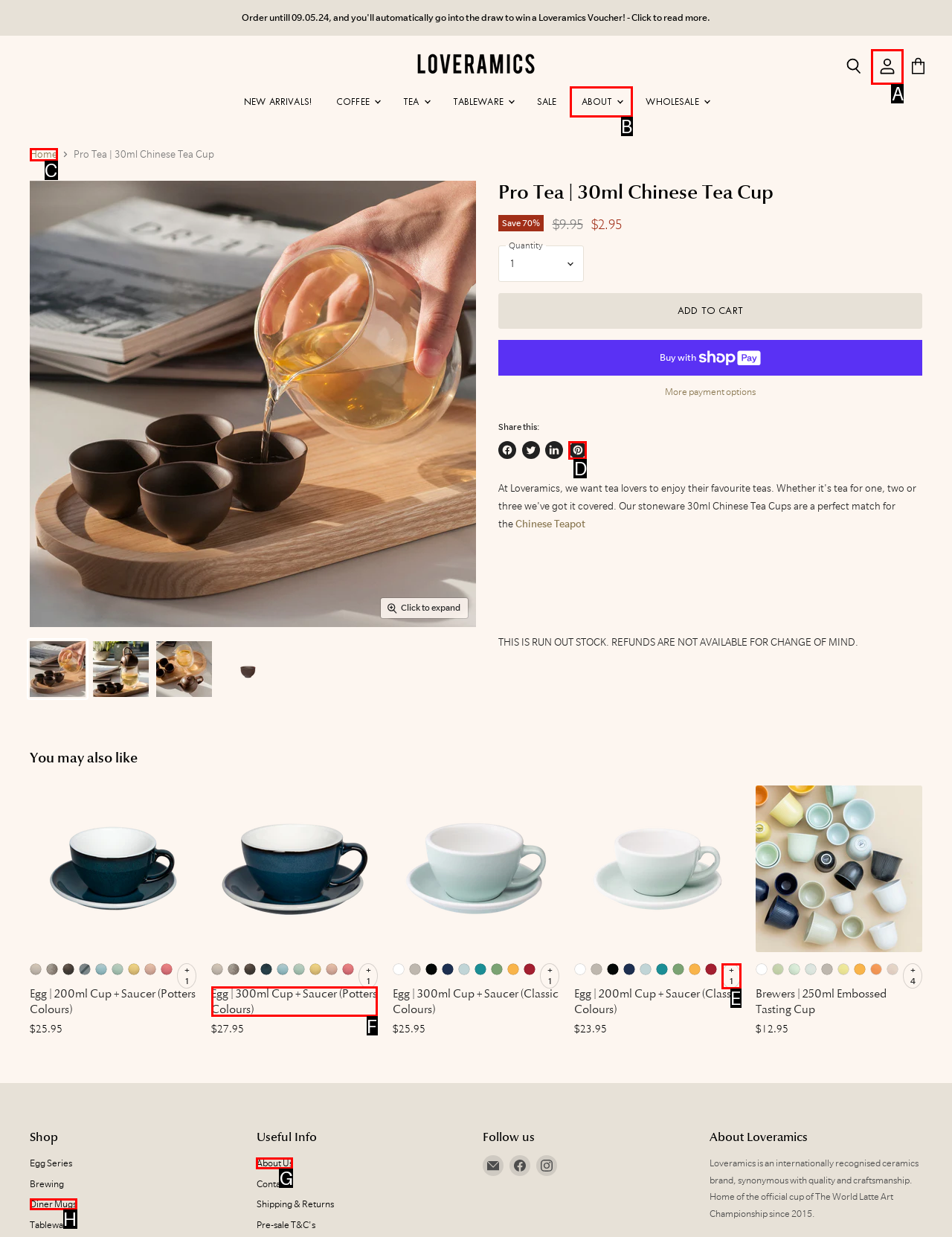Pick the HTML element that should be clicked to execute the task: View your account
Respond with the letter corresponding to the correct choice.

A